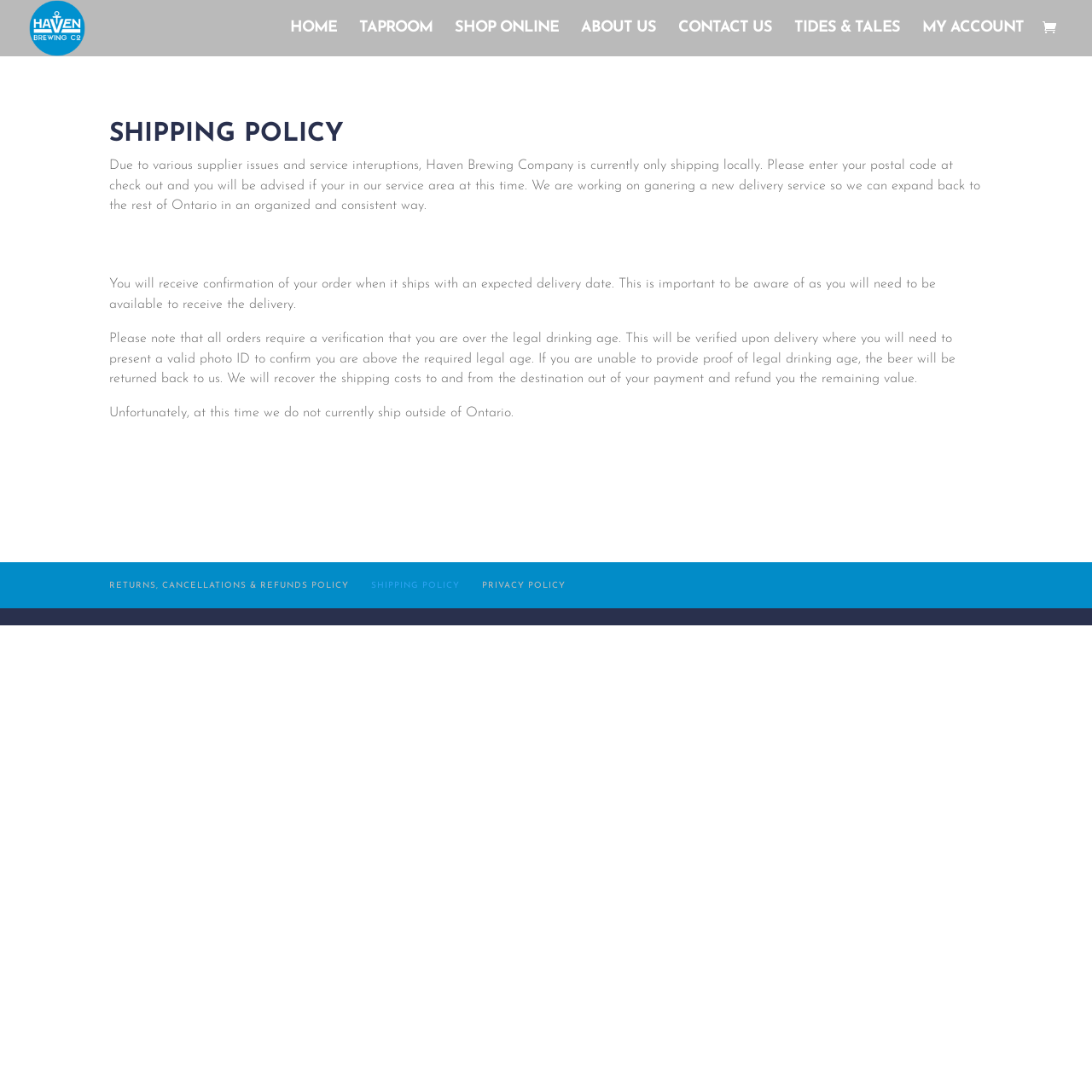Please find the bounding box coordinates of the element that must be clicked to perform the given instruction: "shop online". The coordinates should be four float numbers from 0 to 1, i.e., [left, top, right, bottom].

[0.416, 0.02, 0.512, 0.052]